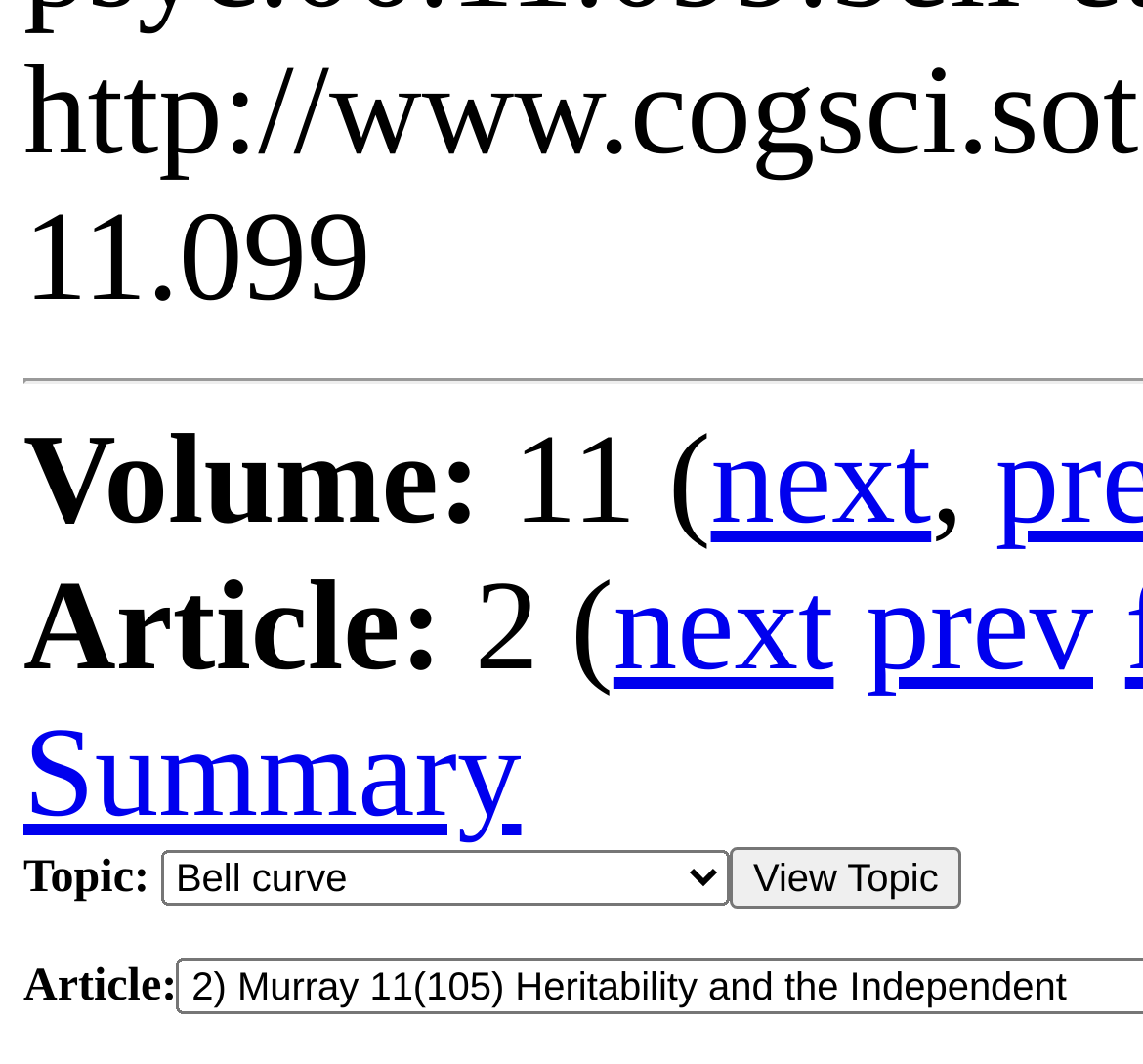Please give a succinct answer using a single word or phrase:
How many navigation links are there for articles?

3